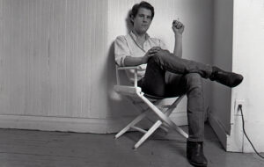Offer an in-depth description of the image shown.

The image features a young man sitting casually in a minimalist setting. He is perched on a white folding chair with his legs crossed, exuding a relaxed demeanor. Dressed in a light-colored shirt and dark jeans, he holds a cigarette in his right hand, while his left hand rests casually by his side. The background is softly lit, with light-colored wall paneling that suggests an empty or sparsely decorated space, enhancing the focus on his contemplative expression. This photograph captures a moment of introspection and artistry, reflecting the image's connection to themes of identity and self-expression, often explored in contemporary art discussions. This image is associated with the queer artist Edward Brezinski, whose life and work are thematically linked to the exploration of fame and personal identity in the art scene of the '70s and '80s.